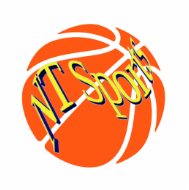What is the purpose of the graphic?
Based on the screenshot, provide a one-word or short-phrase response.

to invite enthusiasts to connect